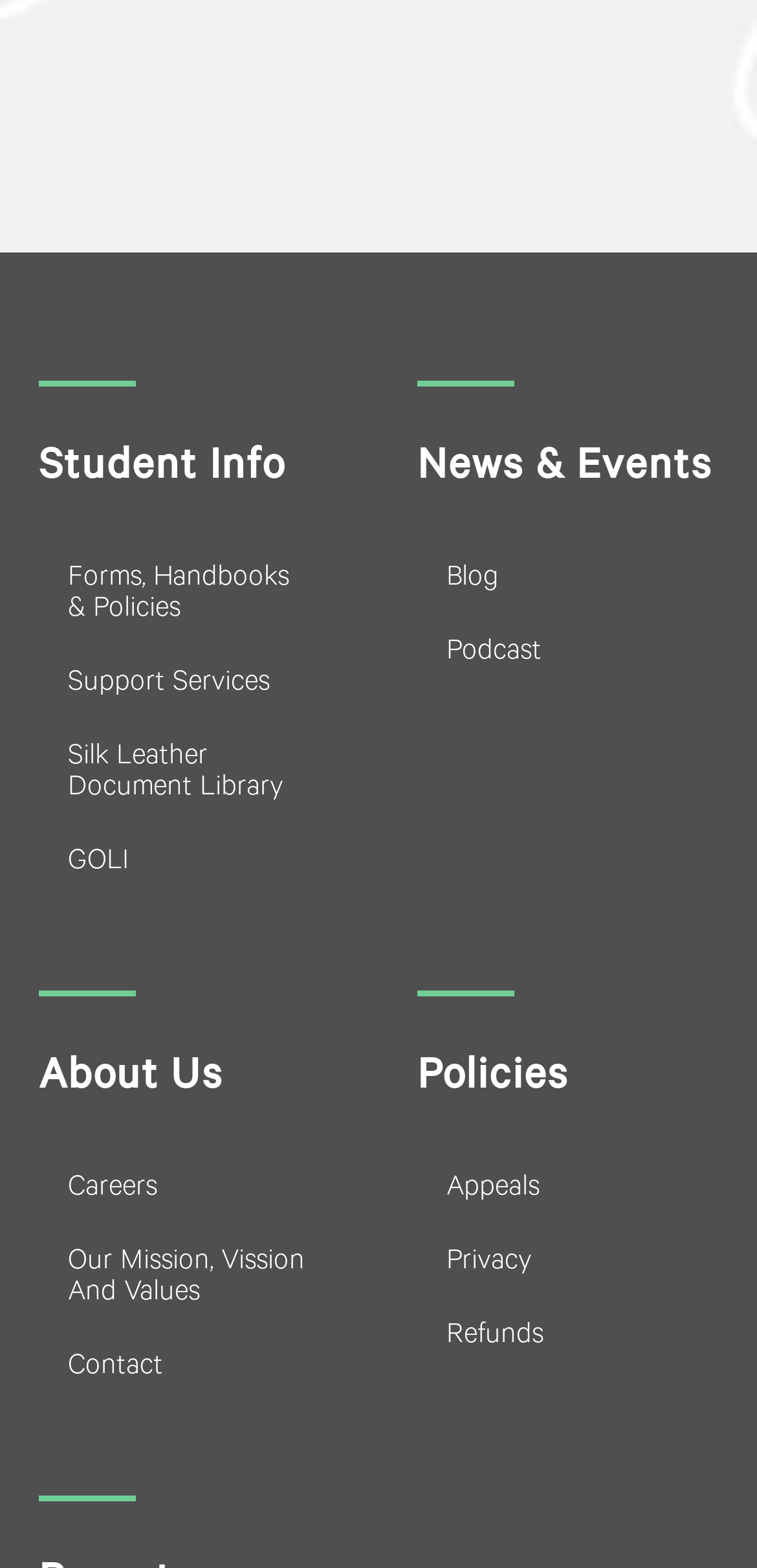Please answer the following question using a single word or phrase: 
What is the main category of 'Forms, Handbooks & Policies'?

Student Info